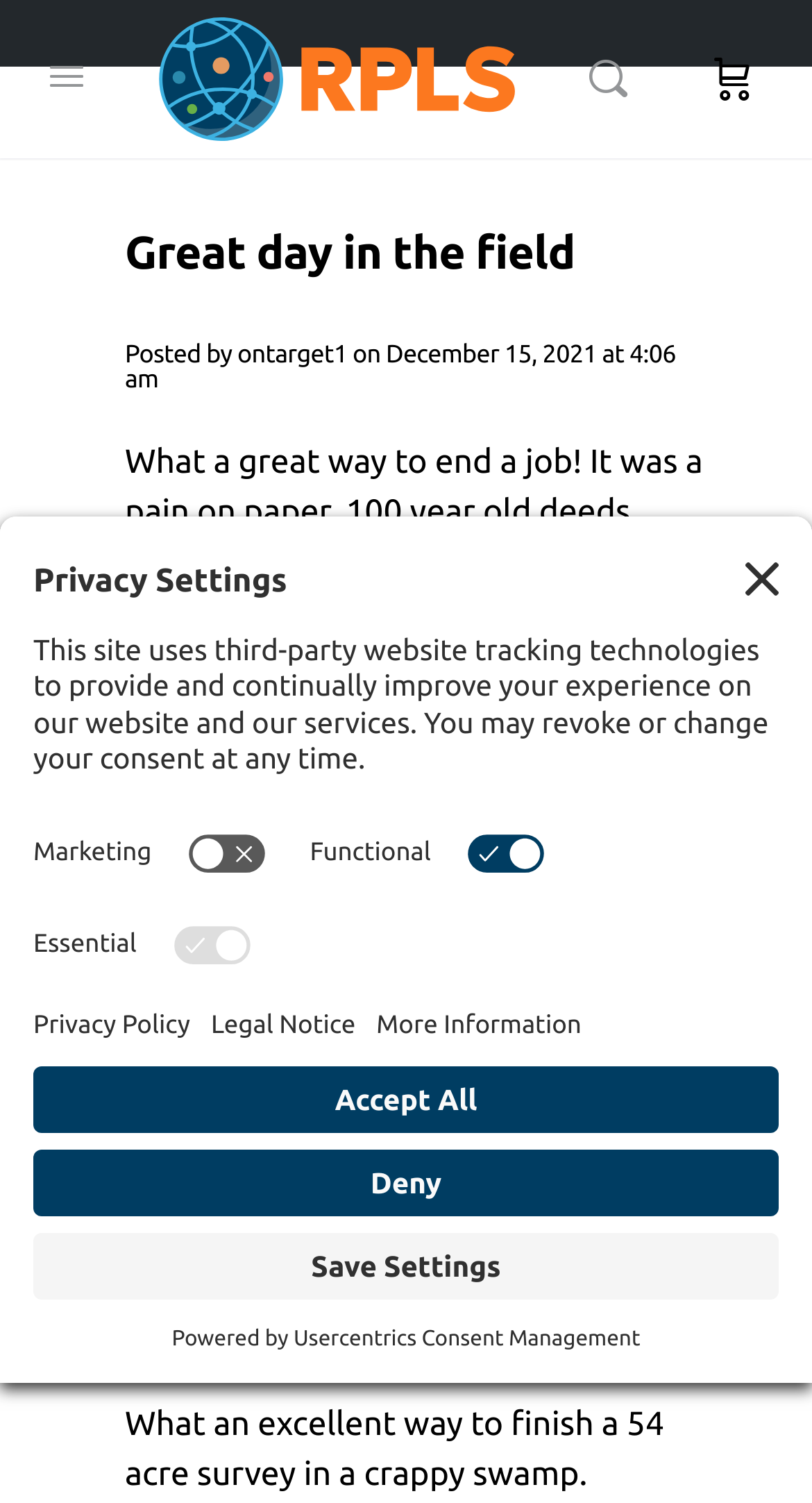Identify the bounding box coordinates for the UI element described as: "ontarget1". The coordinates should be provided as four floats between 0 and 1: [left, top, right, bottom].

[0.292, 0.228, 0.428, 0.246]